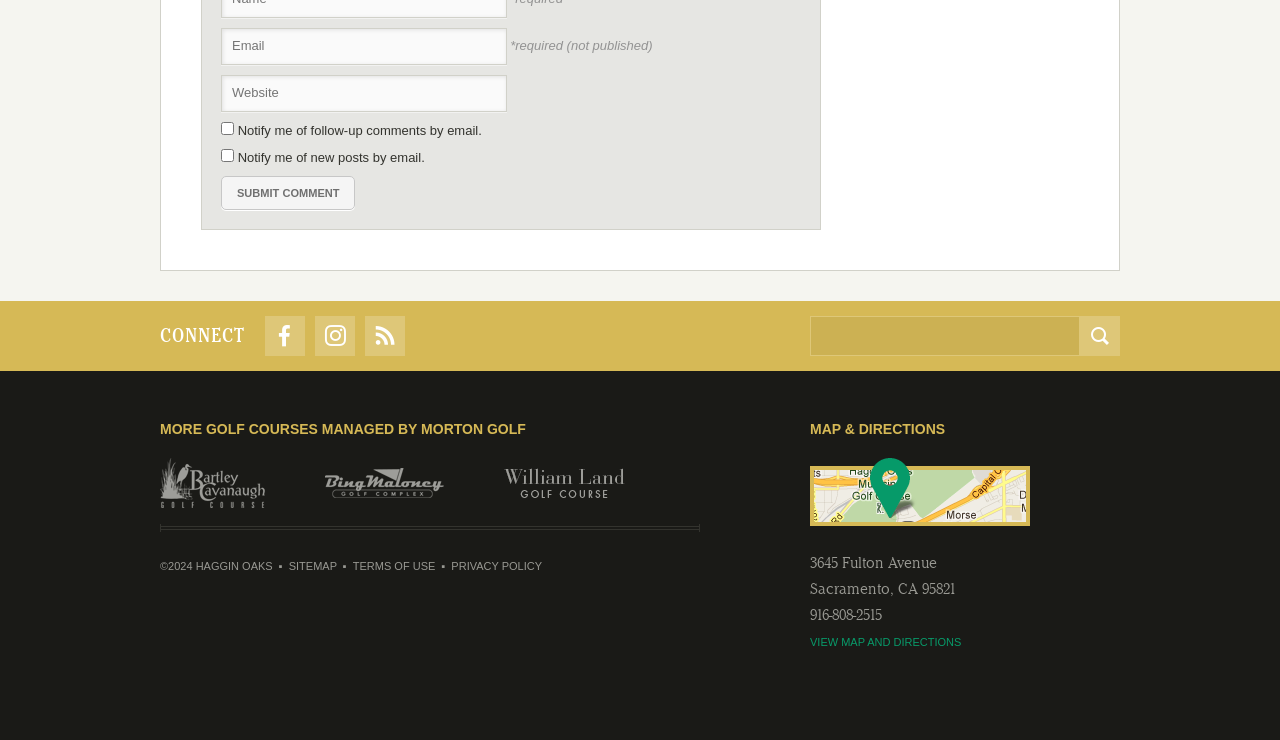Please answer the following question using a single word or phrase: 
What is the phone number of the golf course?

916-808-2515